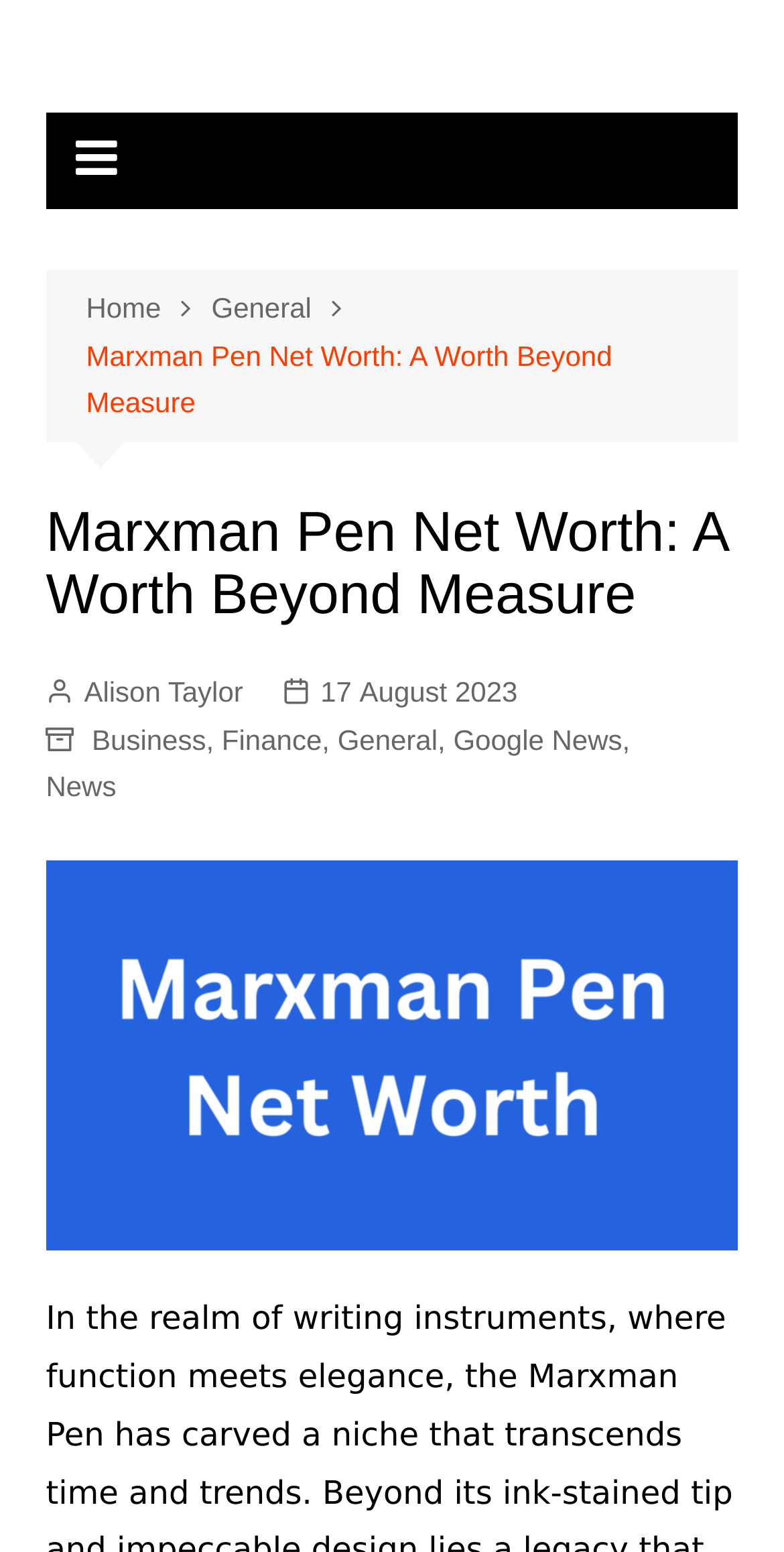Find and indicate the bounding box coordinates of the region you should select to follow the given instruction: "read Alison Taylor's article".

[0.058, 0.431, 0.31, 0.46]